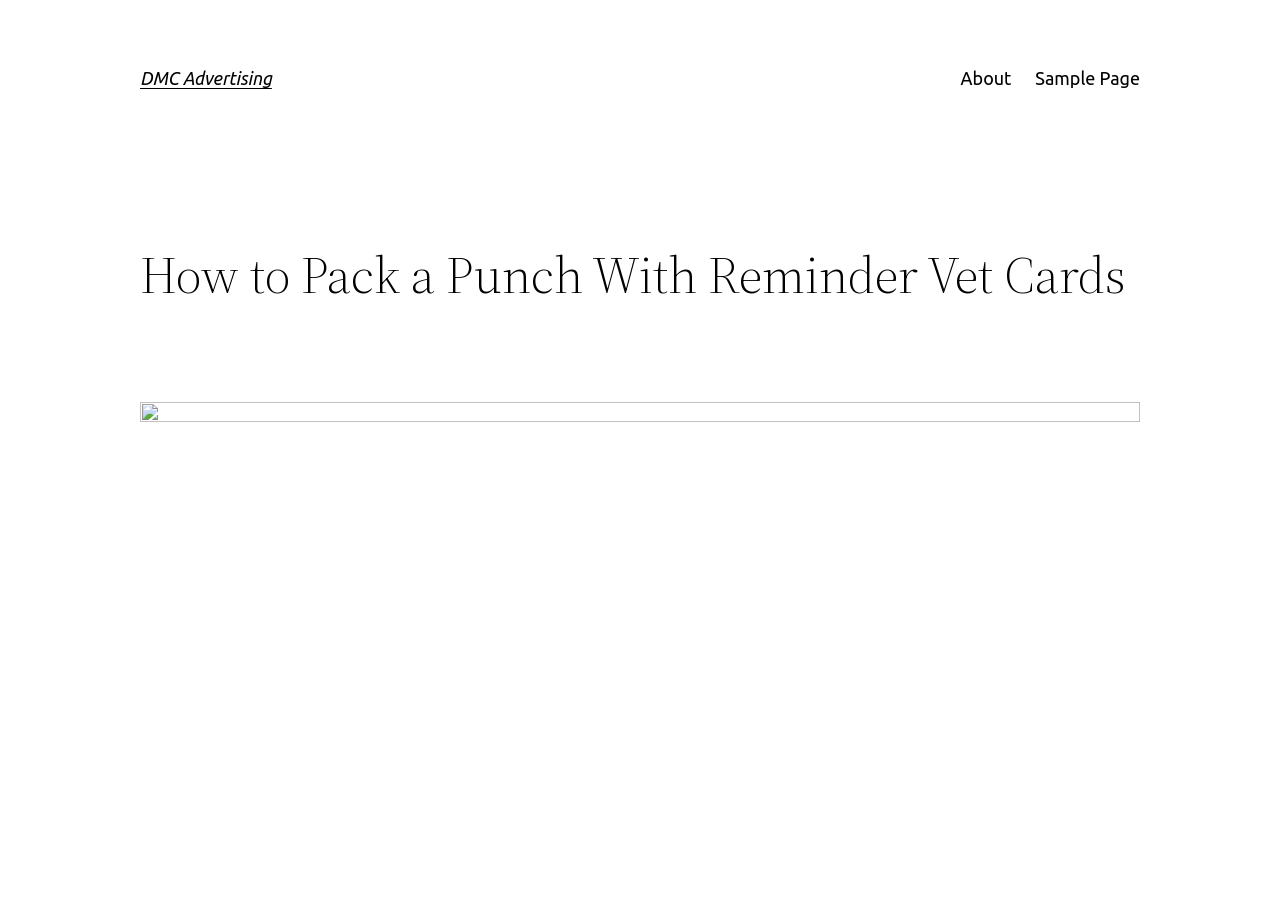Please specify the bounding box coordinates in the format (top-left x, top-left y, bottom-right x, bottom-right y), with values ranging from 0 to 1. Identify the bounding box for the UI component described as follows: DMC Advertising

[0.109, 0.075, 0.212, 0.097]